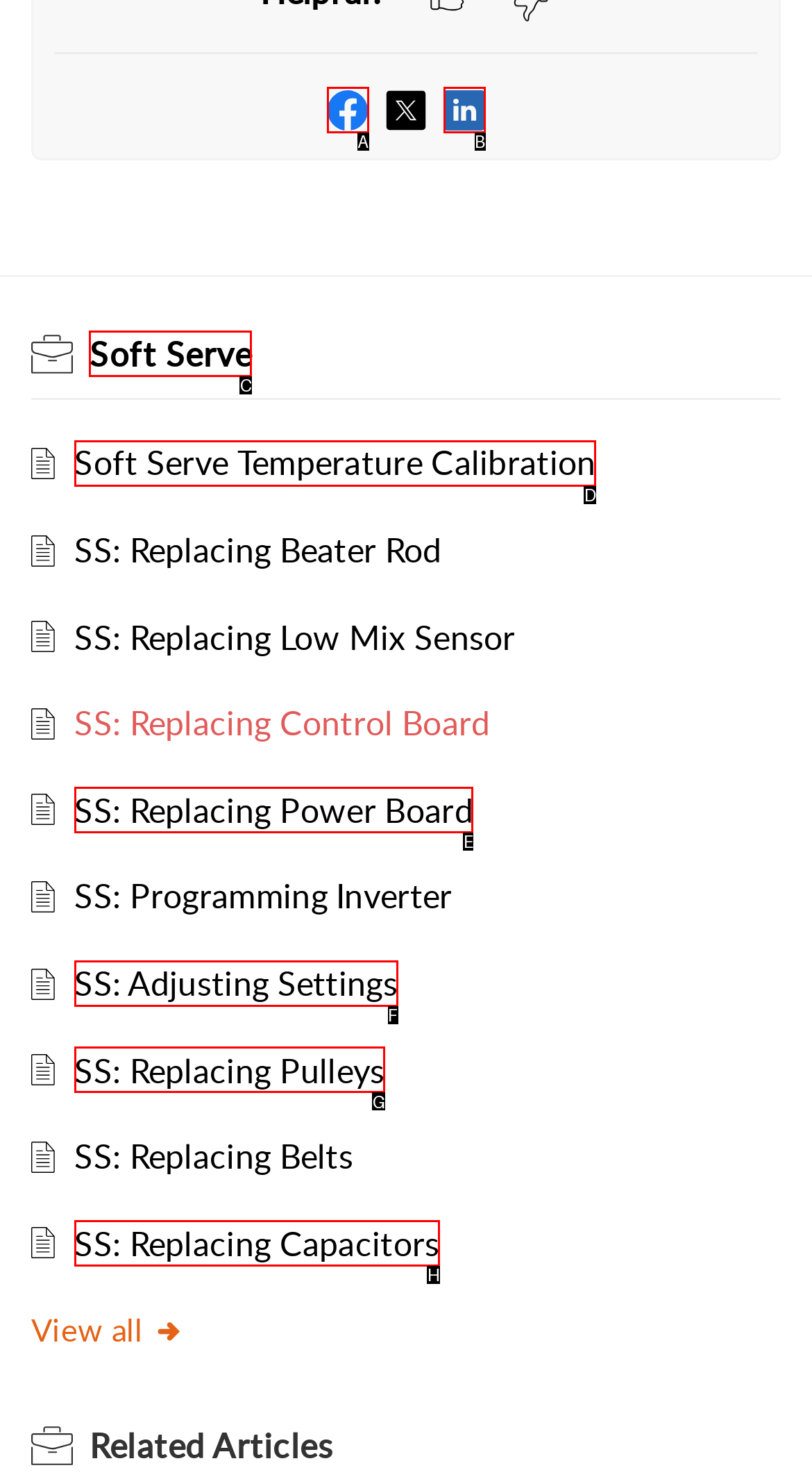Which lettered option should be clicked to achieve the task: View related post about term insurance? Choose from the given choices.

None